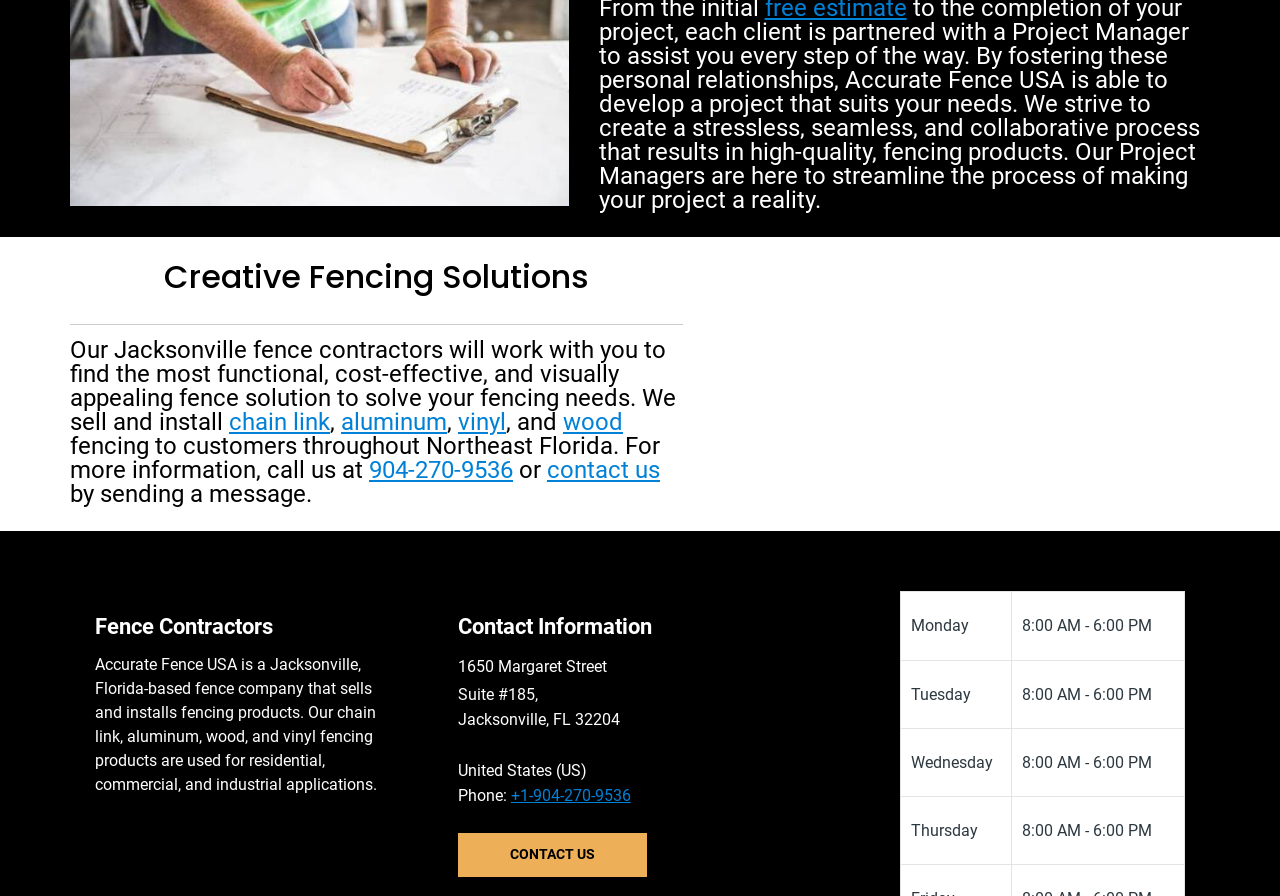What is the phone number of the company?
Examine the screenshot and reply with a single word or phrase.

904-270-9536